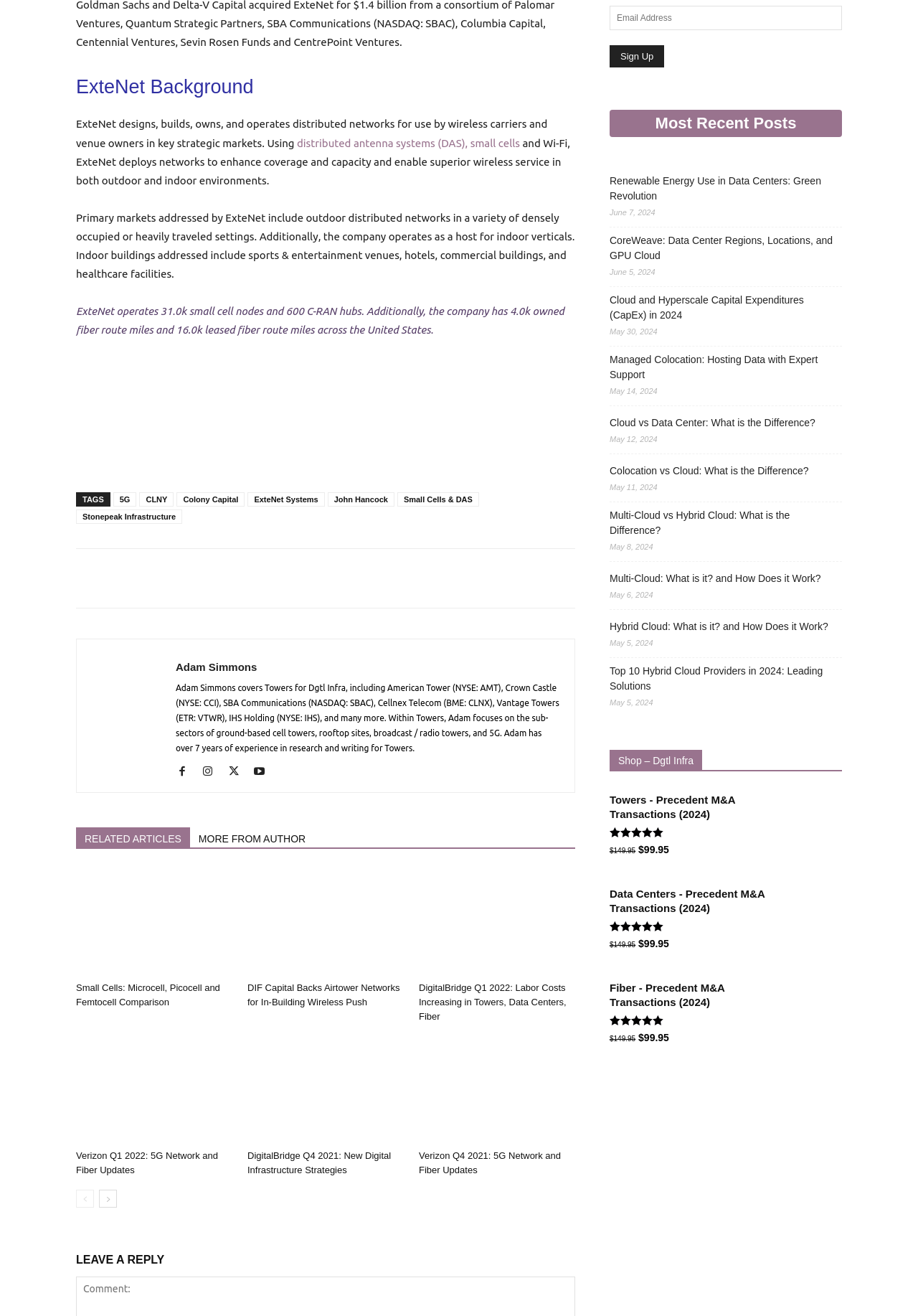Determine the bounding box coordinates of the area to click in order to meet this instruction: "Search for something".

None